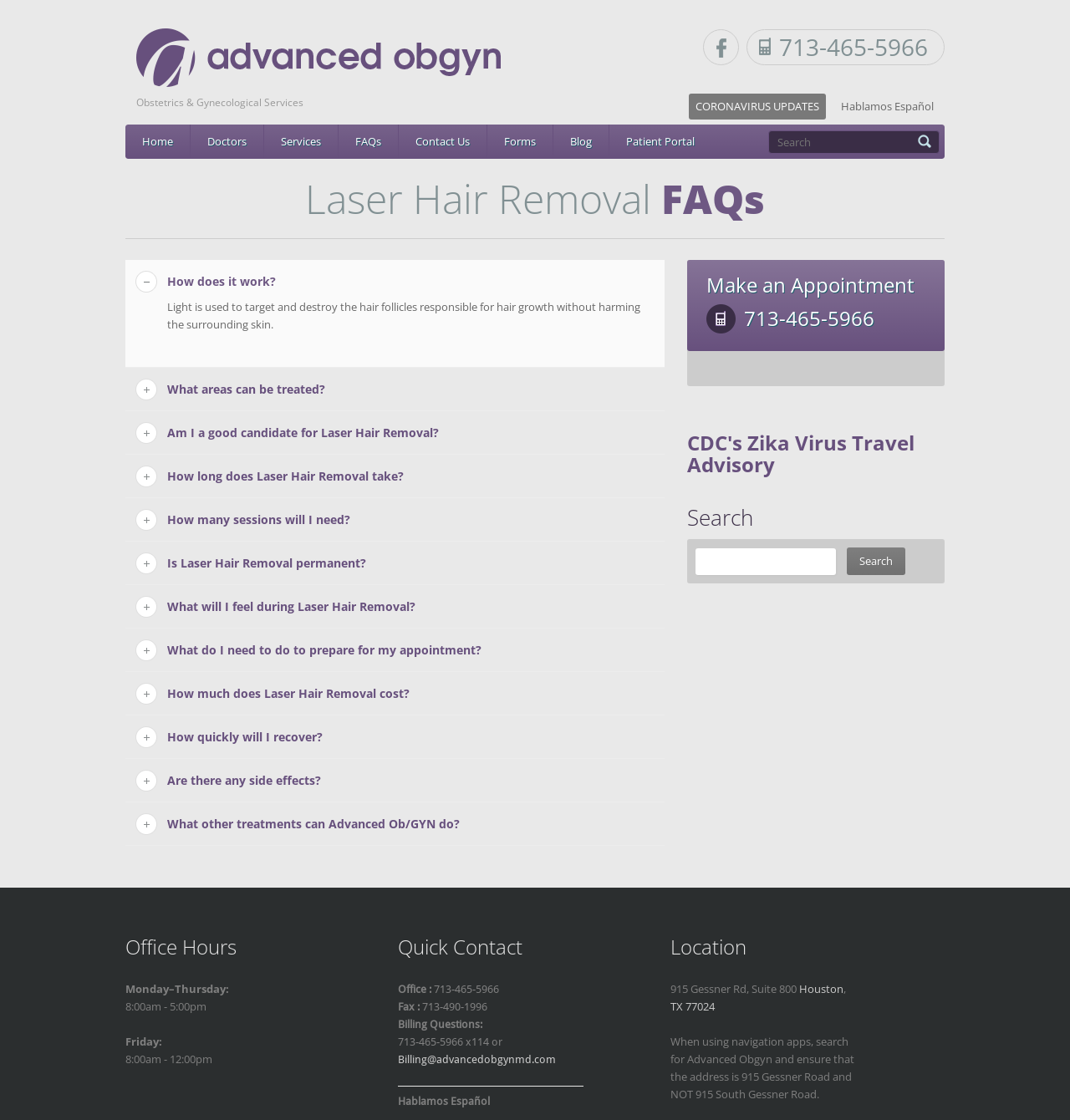Identify the bounding box coordinates of the clickable section necessary to follow the following instruction: "View FAQs". The coordinates should be presented as four float numbers from 0 to 1, i.e., [left, top, right, bottom].

[0.316, 0.111, 0.372, 0.142]